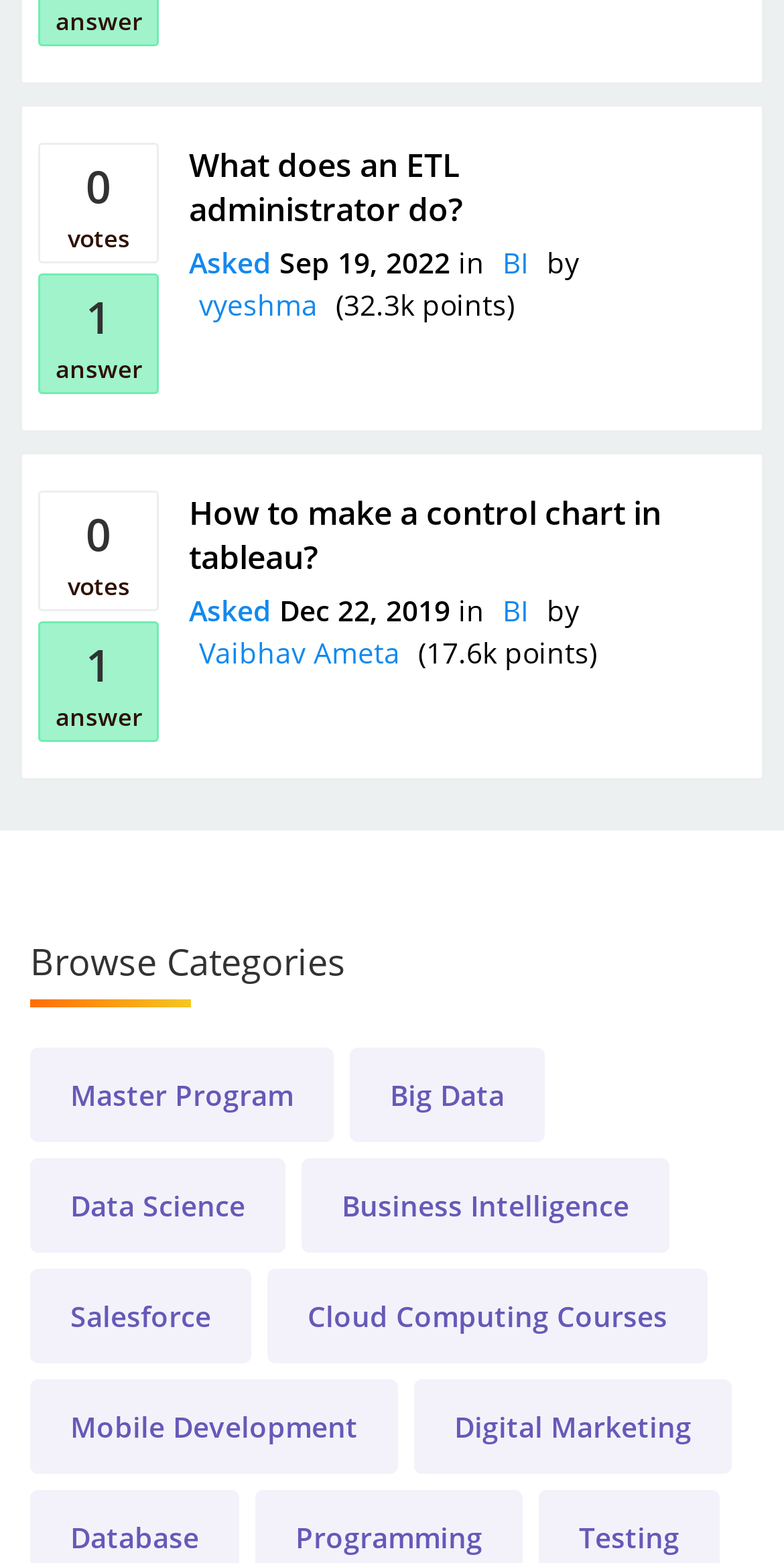Locate the bounding box coordinates of the area you need to click to fulfill this instruction: 'Browse the Business Intelligence category'. The coordinates must be in the form of four float numbers ranging from 0 to 1: [left, top, right, bottom].

[0.385, 0.741, 0.854, 0.802]